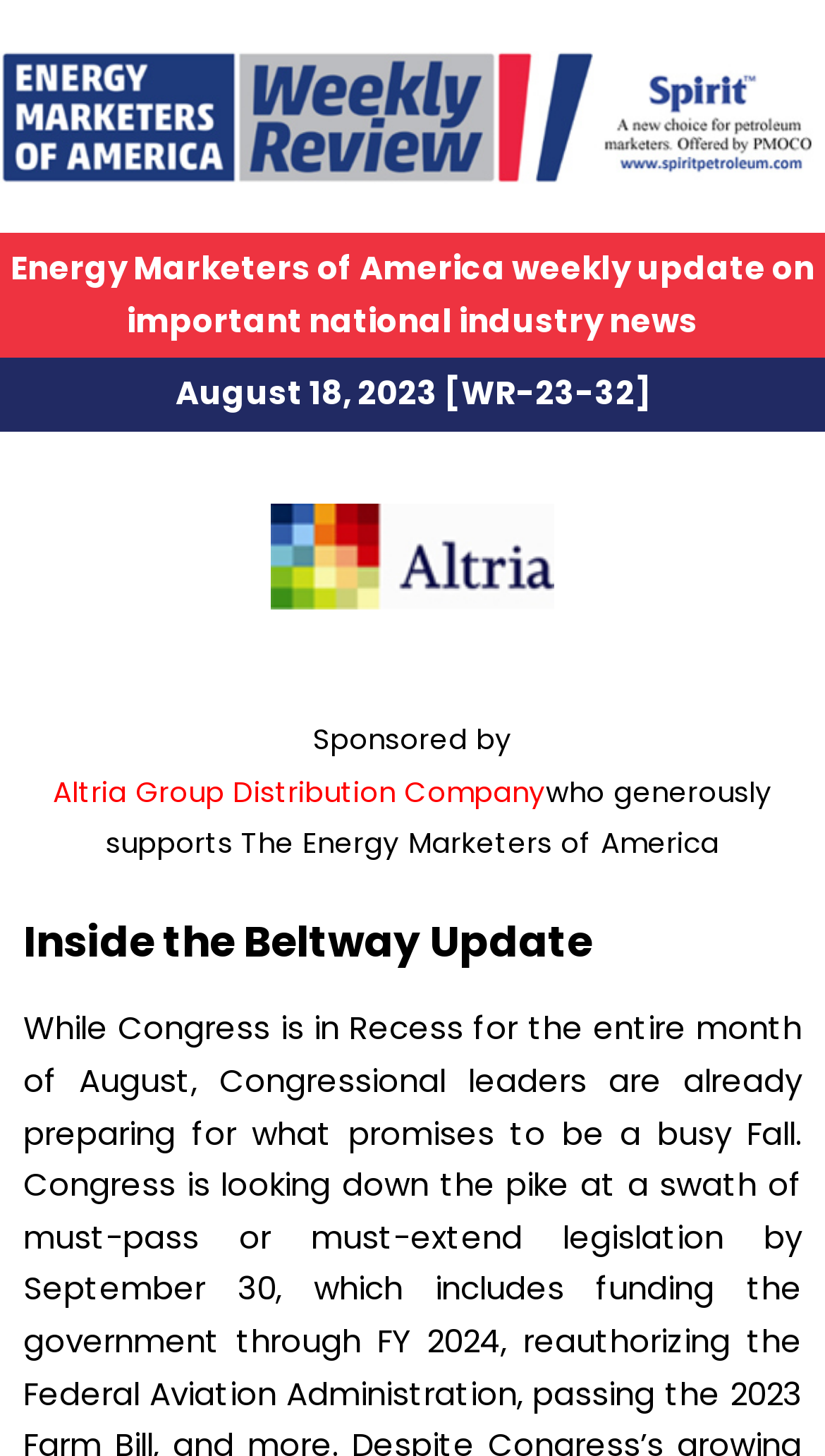Give a complete and precise description of the webpage's appearance.

The webpage is a regulatory report from Energy Marketers of America, featuring a weekly update on important national industry news as of August 18, 2023. At the top, there is a header image spanning the entire width of the page. Below the header image, there is a title that reads "Energy Marketers of America weekly update on important national industry news" in a prominent position. 

Immediately below the title, the date "August 18, 2023 [WR-23-32]" is displayed. To the right of the date, there is a sponsor image, accompanied by the text "Sponsored by" and a link to "Altria Group Distribution Company", which is the sponsor of the report. The sponsor's name is followed by a description, "who generously supports The Energy Marketers of America".